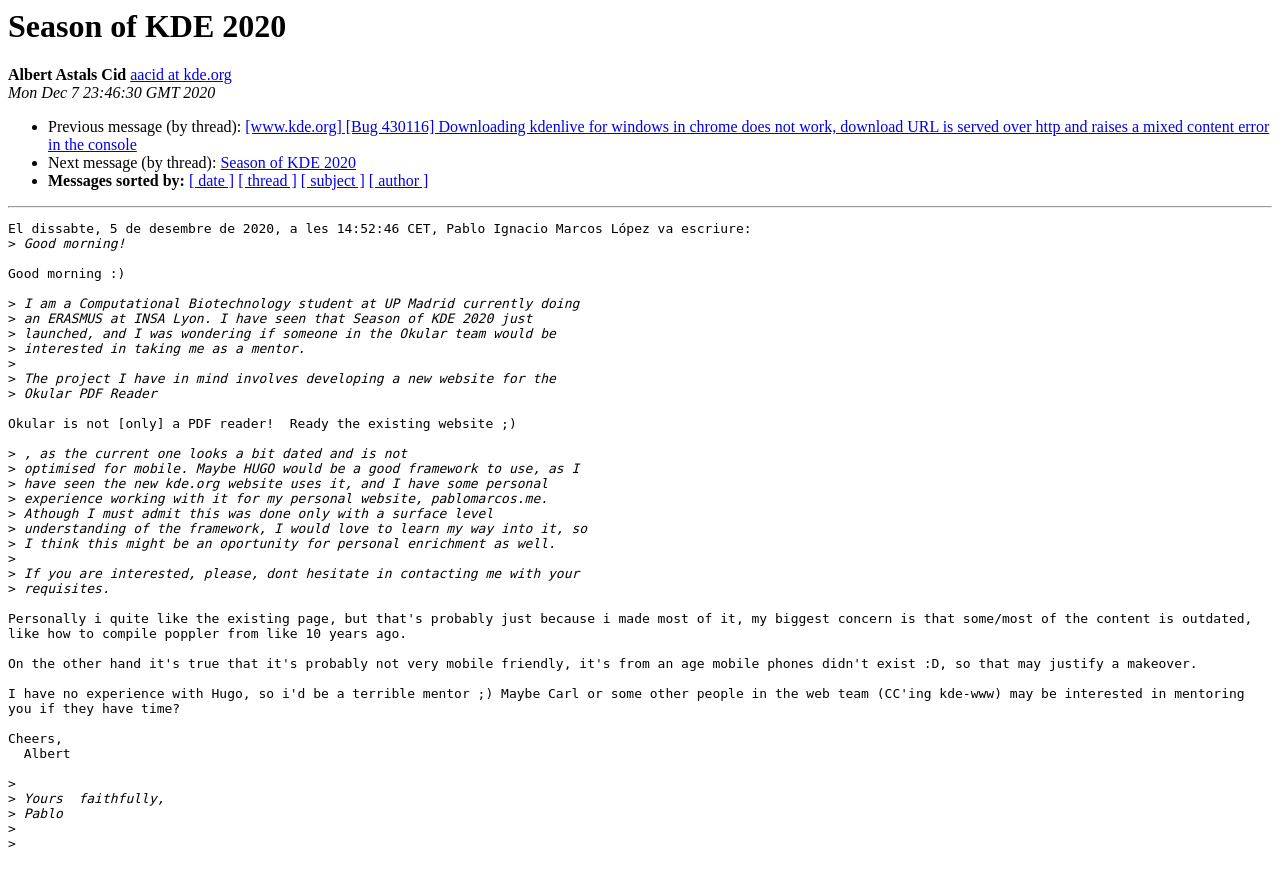Determine the bounding box coordinates of the clickable region to execute the instruction: "View Season of KDE 2020". The coordinates should be four float numbers between 0 and 1, denoted as [left, top, right, bottom].

[0.006, 0.009, 0.994, 0.051]